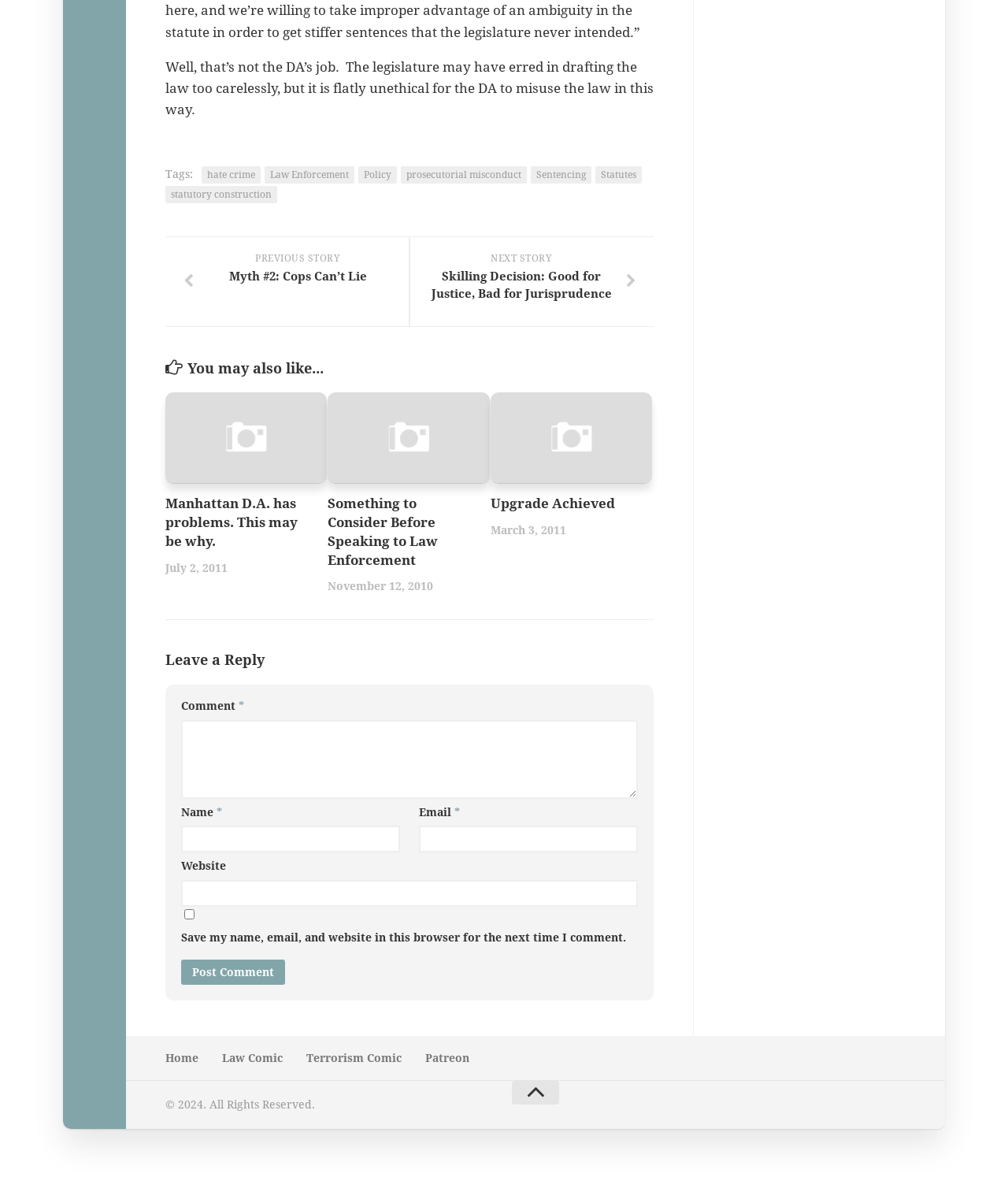What is the date of the article 'Manhattan D.A. has problems. This may be why.'?
Using the image as a reference, deliver a detailed and thorough answer to the question.

The date of the article can be found below the article title, which is 'July 2, 2011'. This suggests that the article was published on this date.